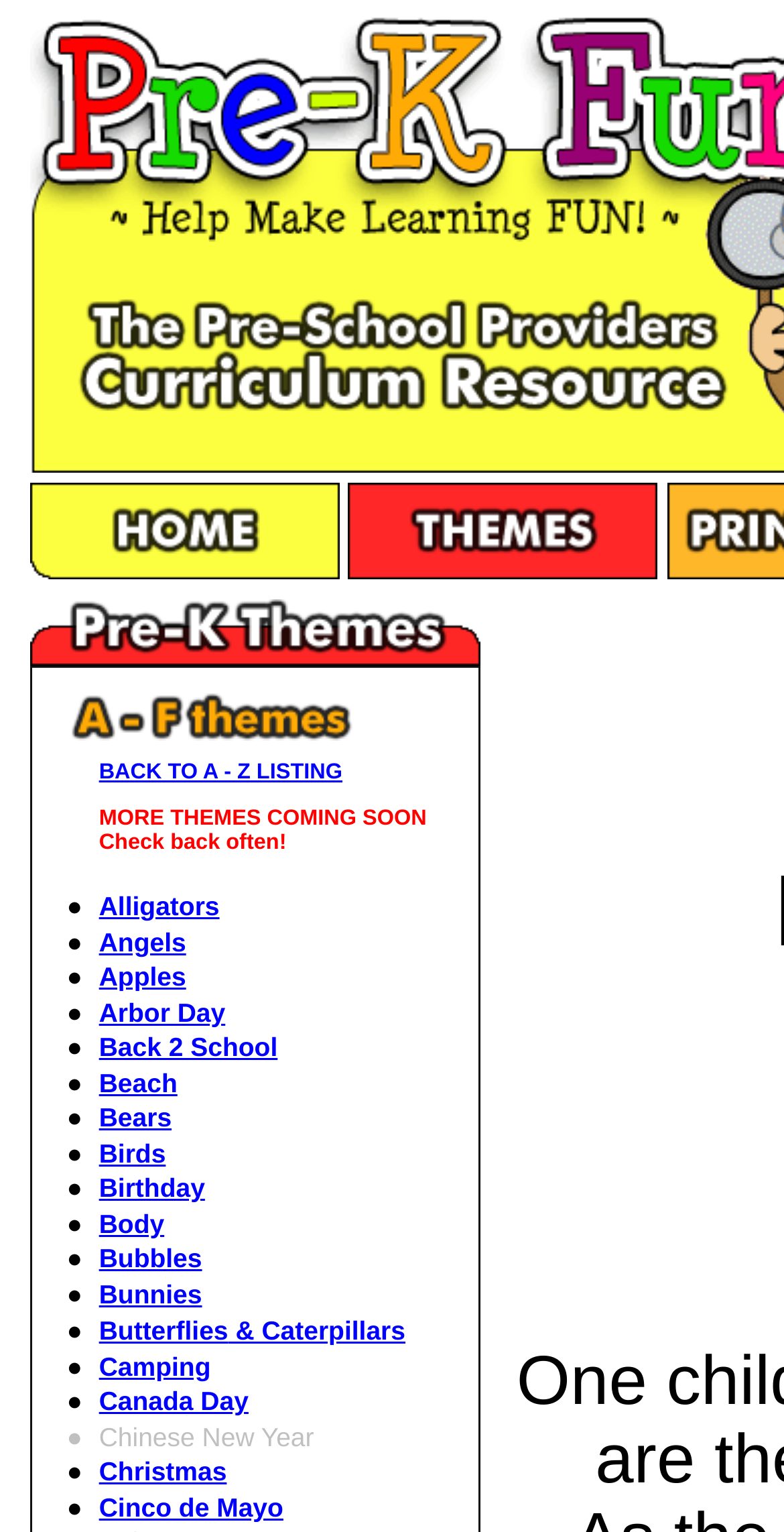How many theme categories are listed?
Answer the question with a detailed explanation, including all necessary information.

I counted the number of rows in the grid table, each representing a theme category, and found 24 rows.